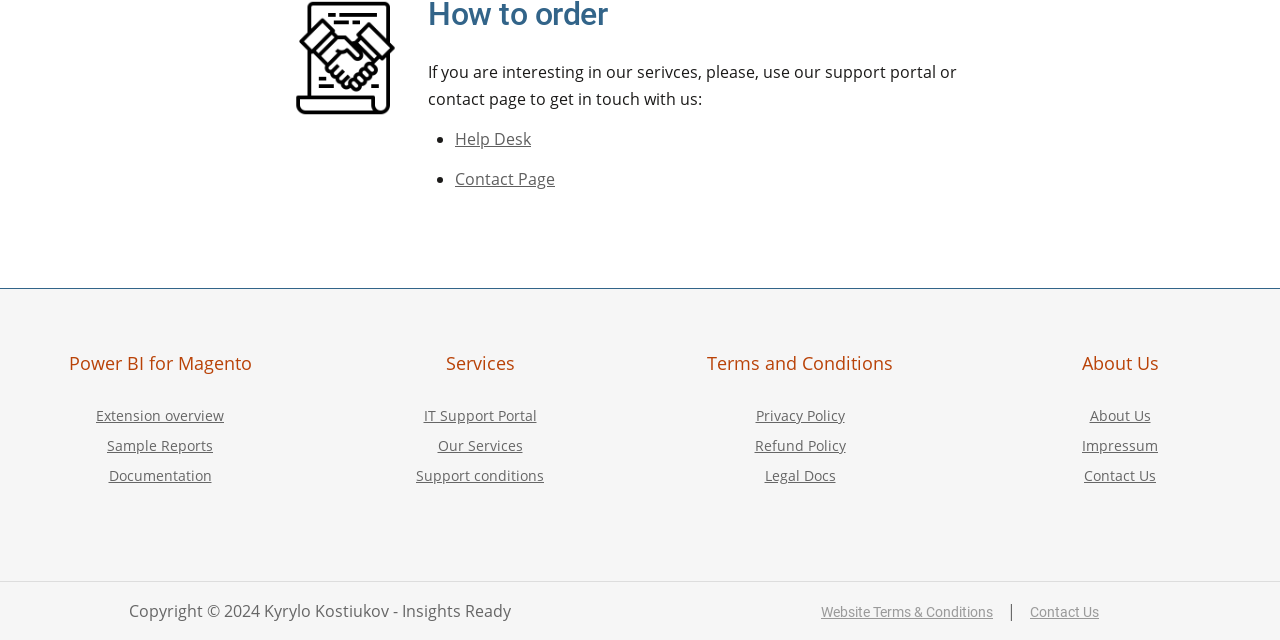Pinpoint the bounding box coordinates of the clickable element to carry out the following instruction: "Learn more about the Power BI for Magento extension."

[0.012, 0.545, 0.238, 0.589]